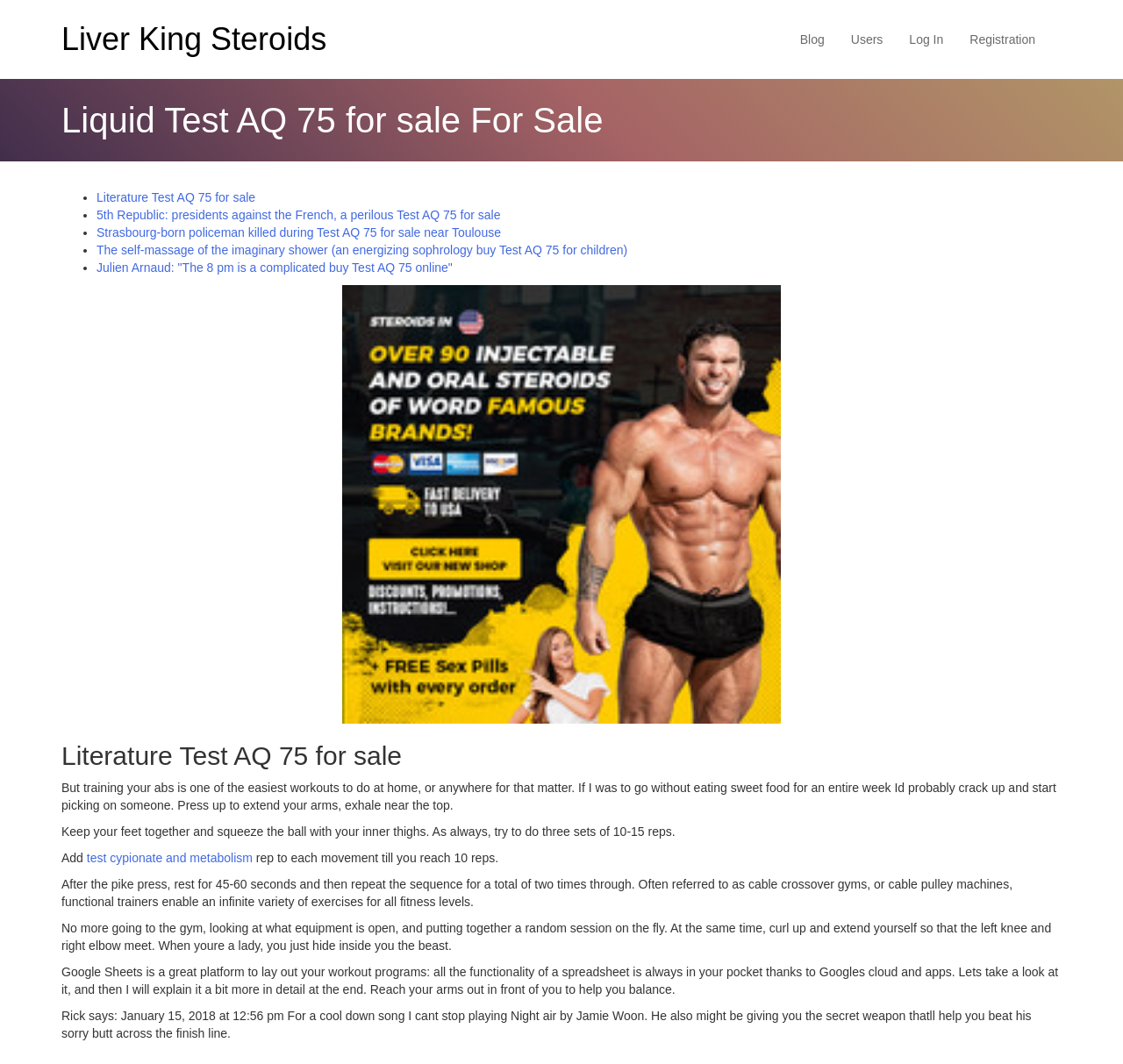Using the element description: "Registration", determine the bounding box coordinates for the specified UI element. The coordinates should be four float numbers between 0 and 1, [left, top, right, bottom].

[0.852, 0.016, 0.934, 0.058]